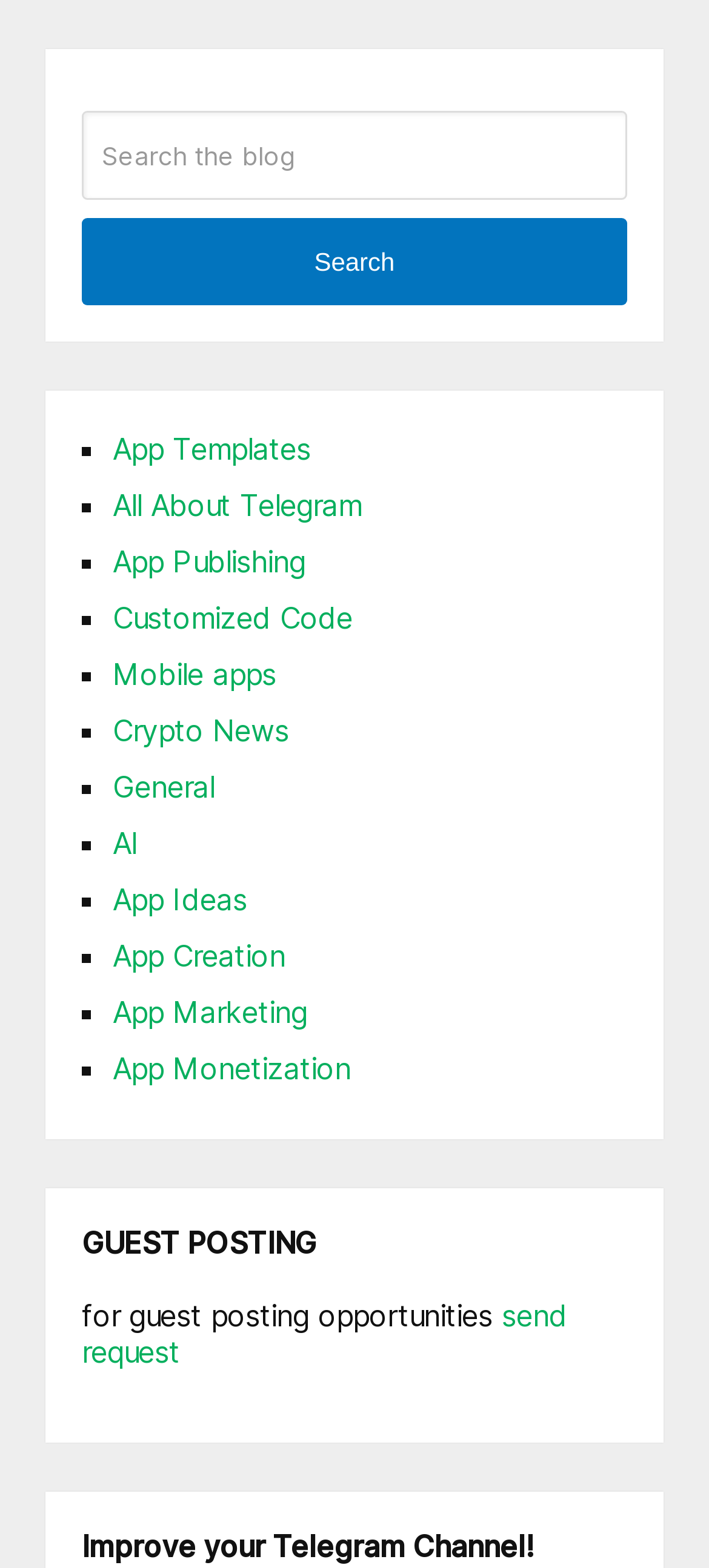What is the purpose of the 'send request' link?
Analyze the screenshot and provide a detailed answer to the question.

The 'send request' link is located at [0.115, 0.828, 0.8, 0.874] and is related to guest posting opportunities, as indicated by the surrounding text 'GUEST POSTING' and 'for guest posting opportunities'.